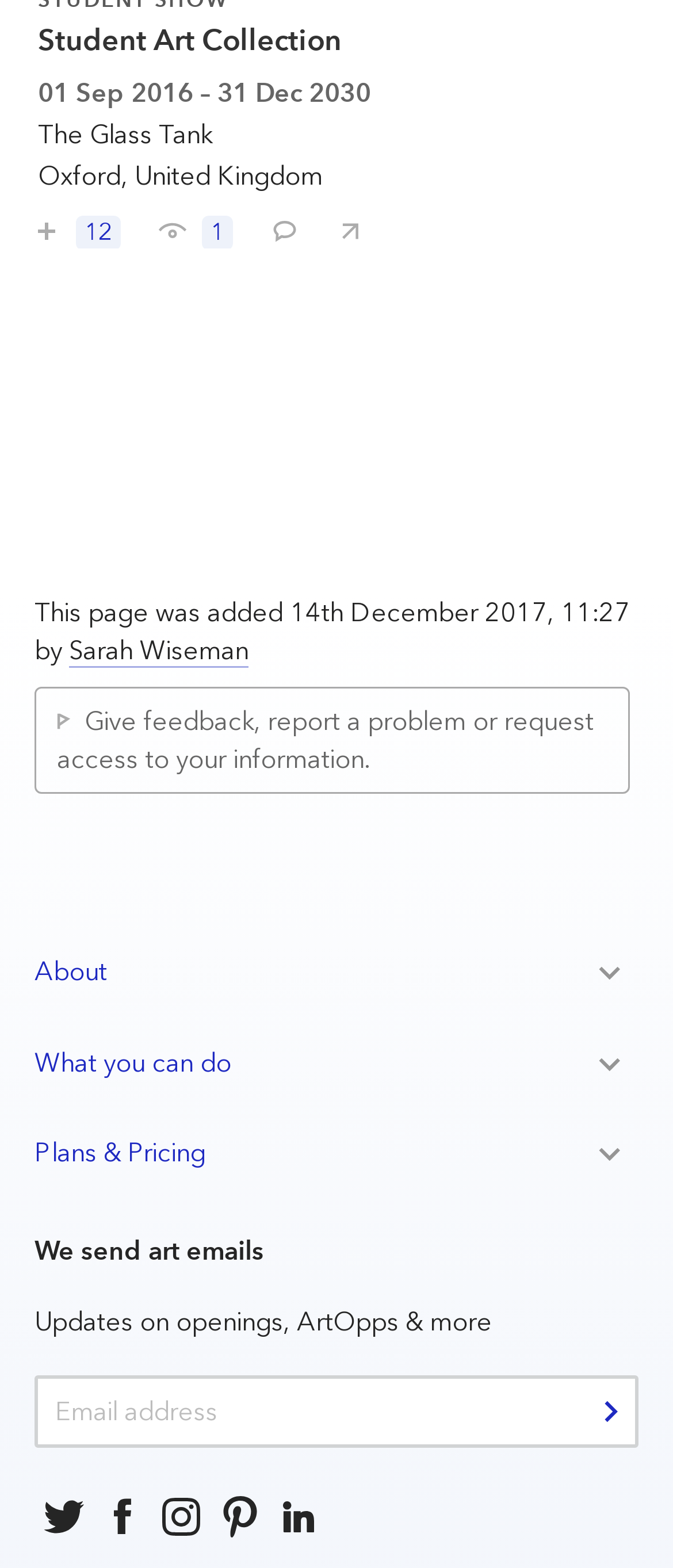Determine the bounding box coordinates of the region to click in order to accomplish the following instruction: "Submit email address". Provide the coordinates as four float numbers between 0 and 1, specifically [left, top, right, bottom].

[0.864, 0.88, 0.918, 0.921]